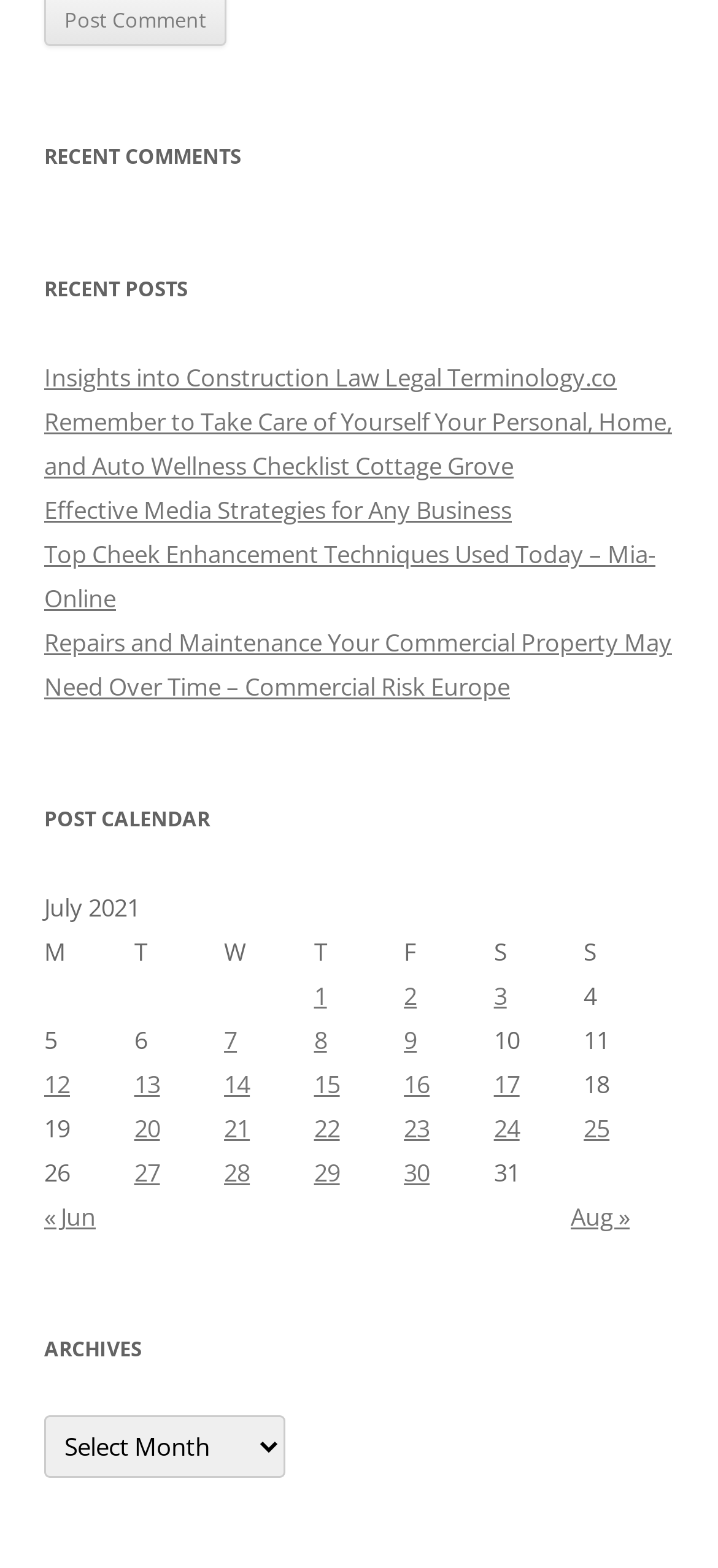Highlight the bounding box coordinates of the element that should be clicked to carry out the following instruction: "Check post calendar for July 2021". The coordinates must be given as four float numbers ranging from 0 to 1, i.e., [left, top, right, bottom].

[0.062, 0.509, 0.938, 0.537]